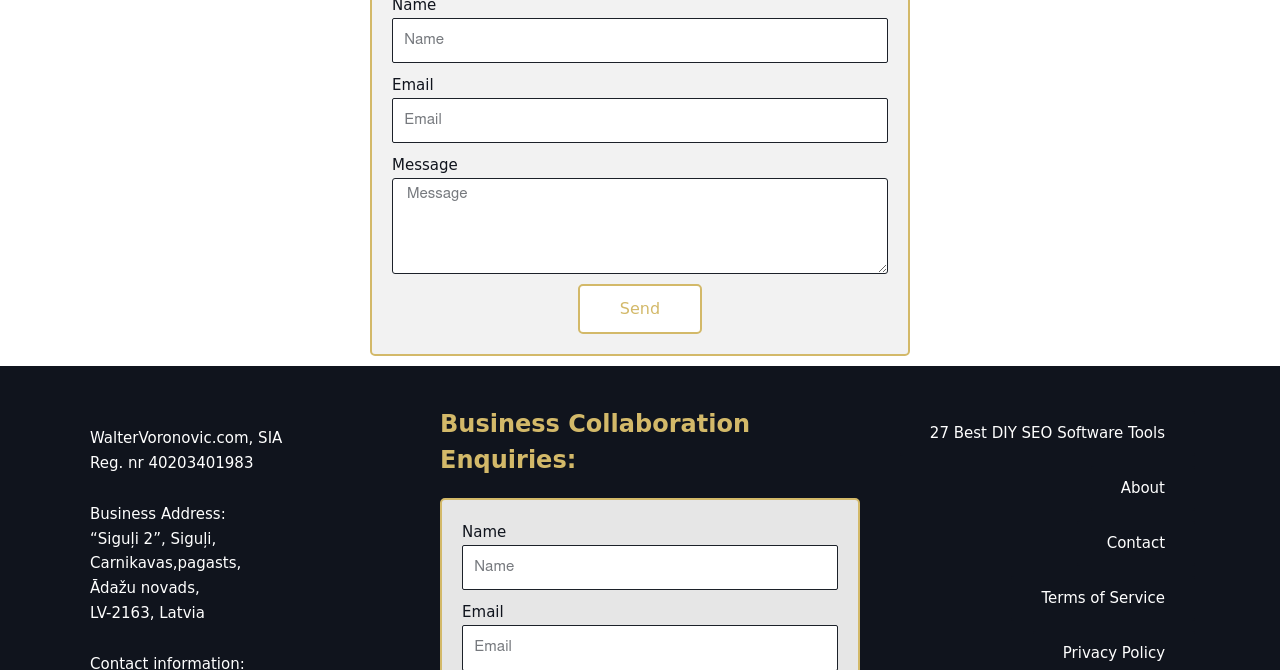Identify the bounding box for the UI element specified in this description: "Terms of Service". The coordinates must be four float numbers between 0 and 1, formatted as [left, top, right, bottom].

[0.79, 0.86, 0.934, 0.927]